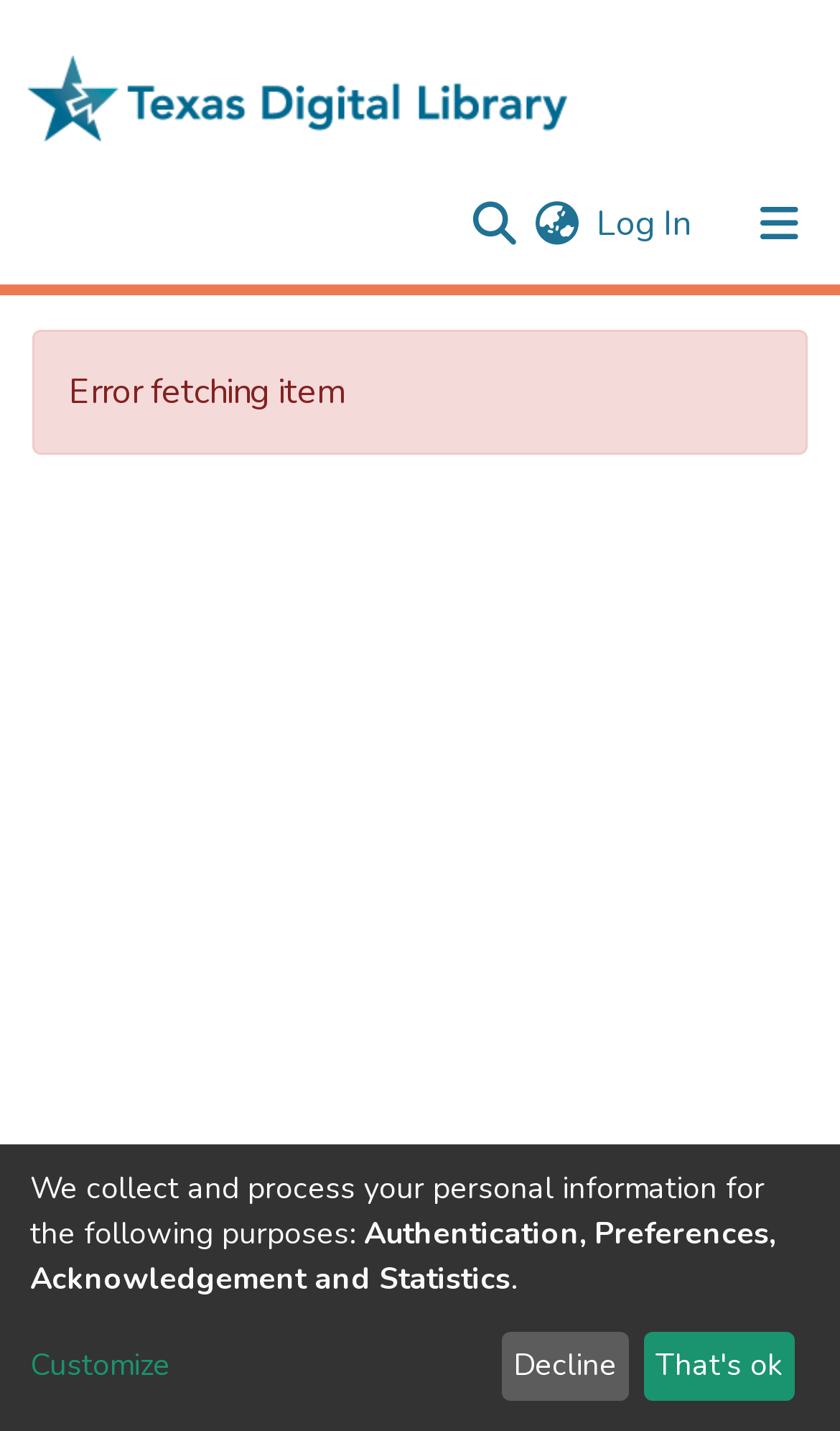Respond to the following question using a concise word or phrase: 
What is the function of the language switch button?

To switch languages